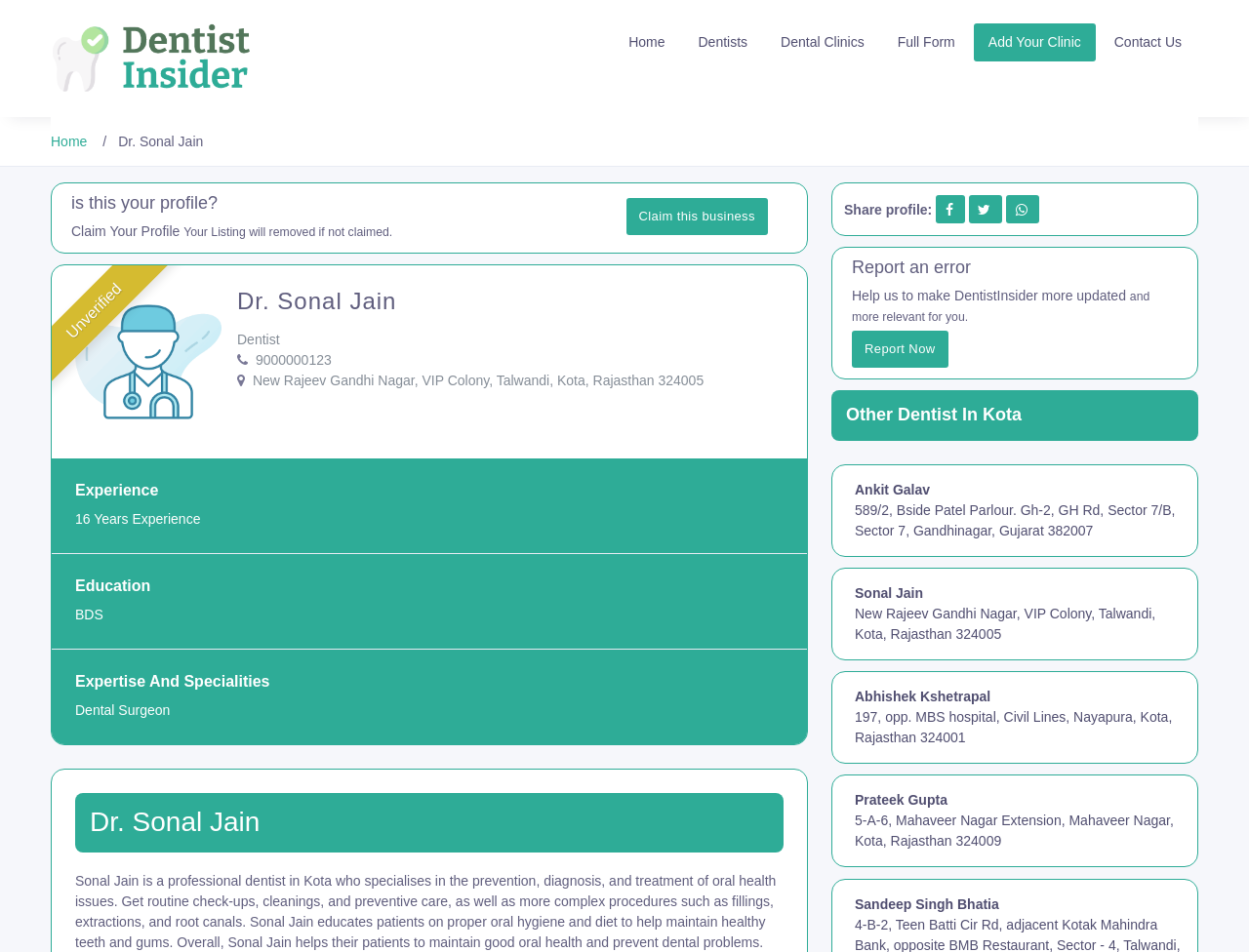Determine the bounding box coordinates of the clickable region to execute the instruction: "Contact Dr. Sonal Jain". The coordinates should be four float numbers between 0 and 1, denoted as [left, top, right, bottom].

[0.202, 0.37, 0.265, 0.386]